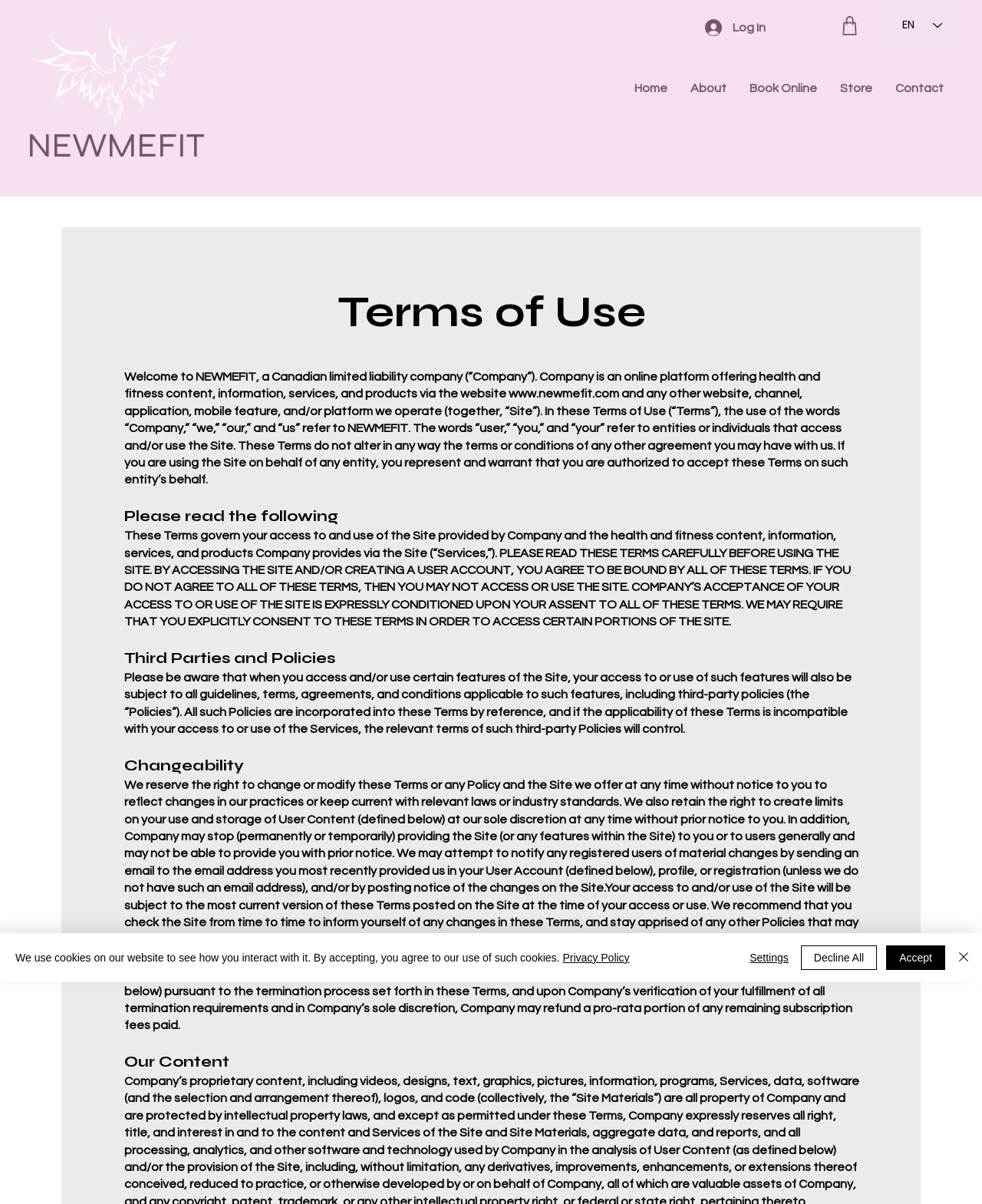How can users access certain features of the website?
Answer briefly with a single word or phrase based on the image.

By creating a user account